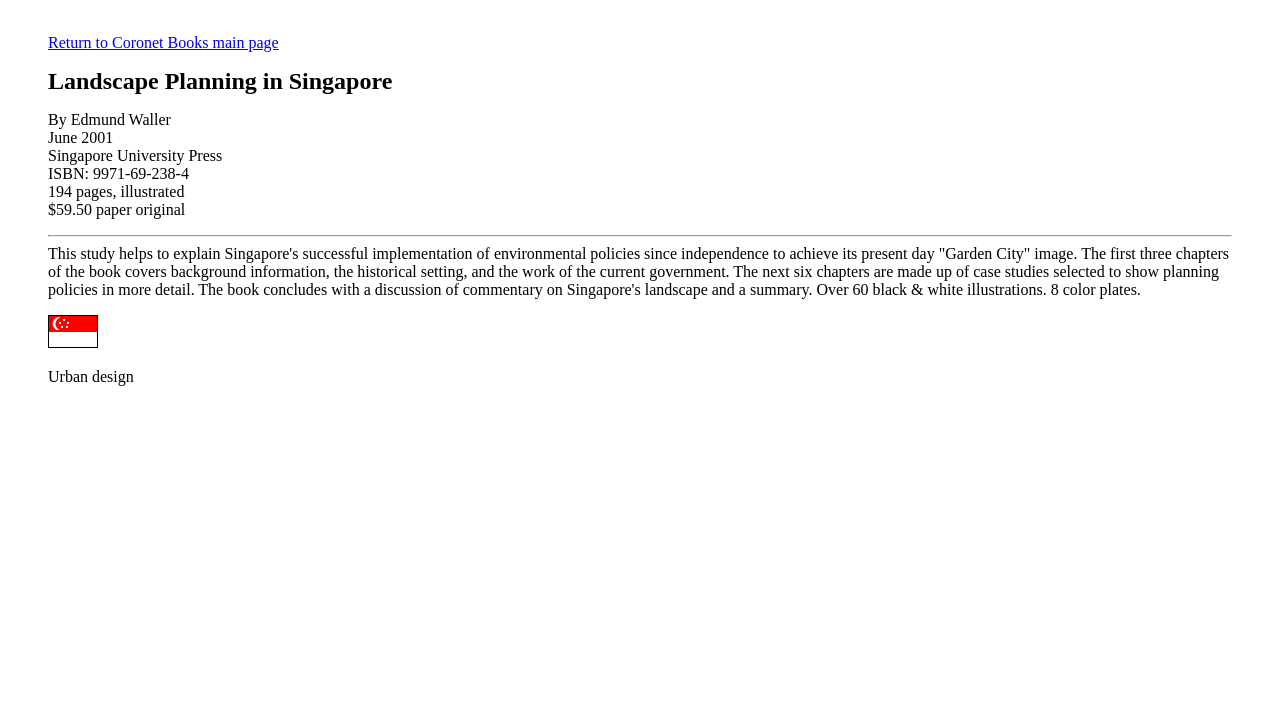Answer this question using a single word or a brief phrase:
What is the price of the book?

$59.50